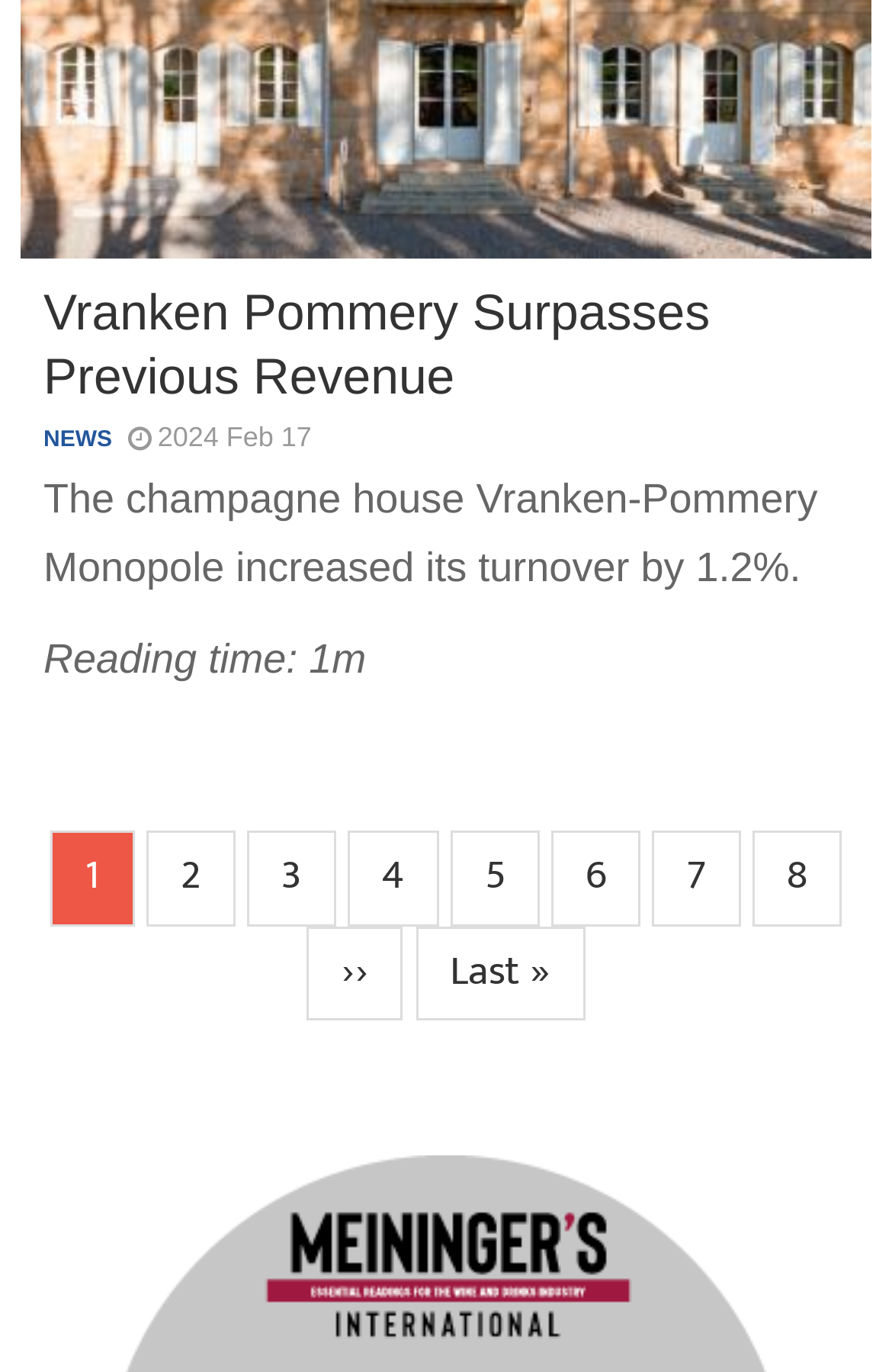Provide a brief response to the question below using a single word or phrase: 
How many pages are there in total?

8